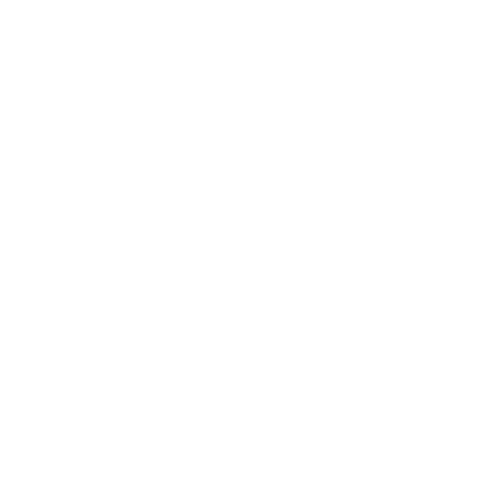Provide a comprehensive description of the image.

This image showcases the iconic 1956 Gretsch 6120 guitar, known for its vibrant Western Orange finish. The intricate design features traditional Western embellishments, including cactus inlays and a steer head motif logo on the headstock. This model is equipped with dual DeArmond Dynasonic pickups, enhancing its distinctive sound, and comes with a Bigsby tailpiece. 

Notably, the item is in excellent condition and offered at a price of $17,995. The guitar is packaged with an original cowboy case, highlighting its vintage charm and collector's appeal. The seller, Gary's Classic Guitars LLC, specializes in high-quality instruments, ensuring that this Gretsch 6120 is a prized addition for any guitarist or collector.